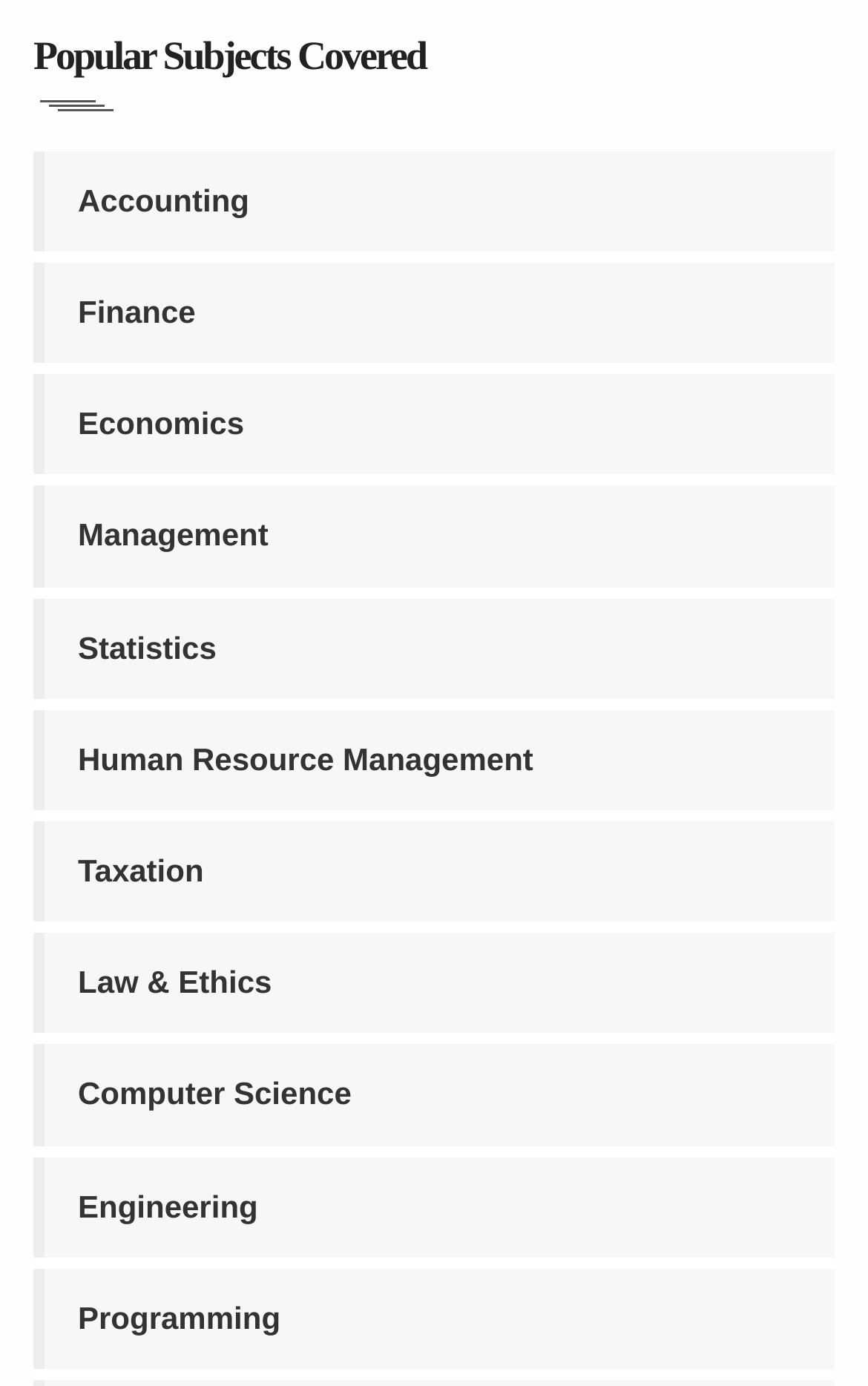Determine the bounding box coordinates of the region that needs to be clicked to achieve the task: "click the logo".

None